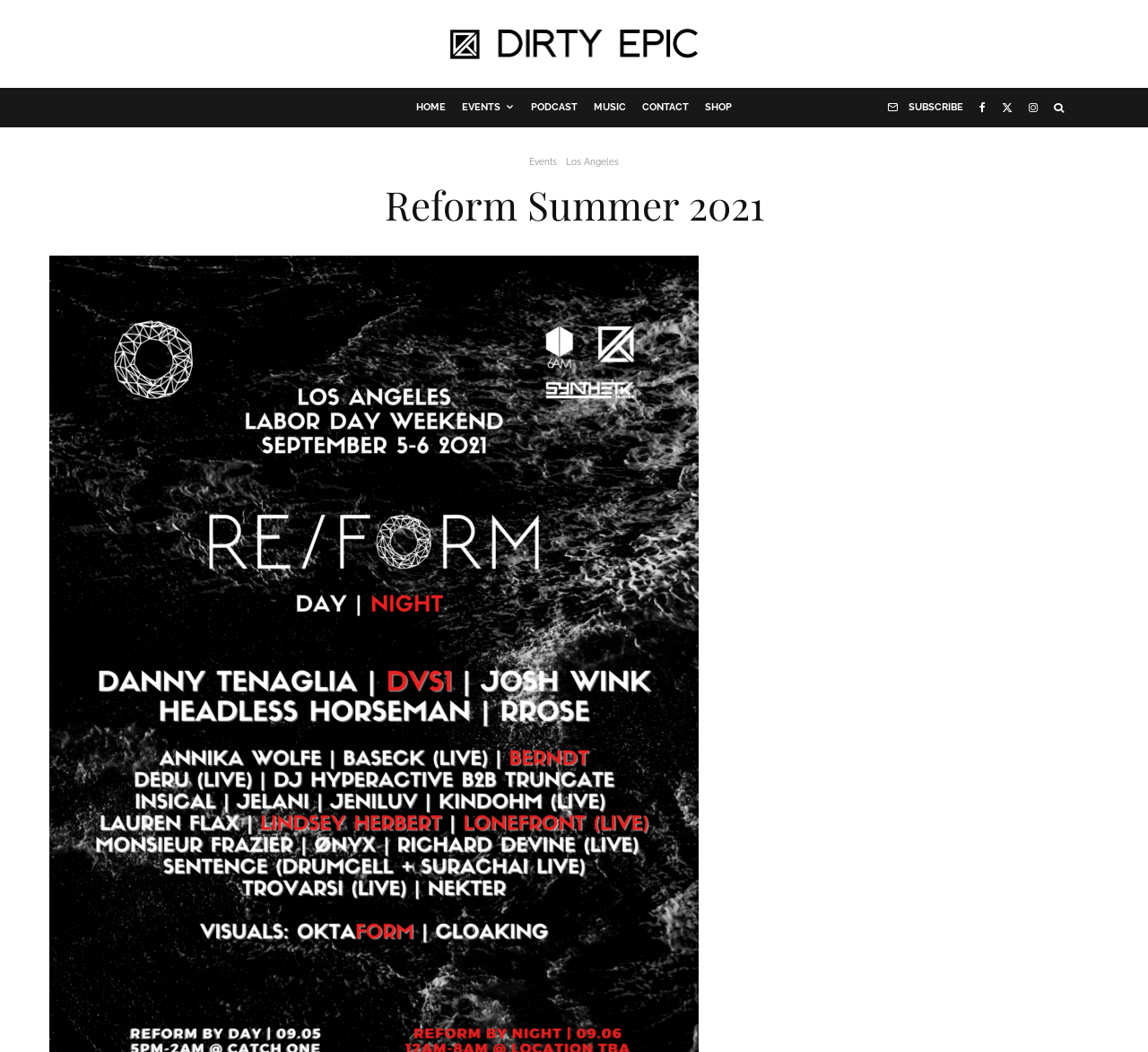Answer the following query with a single word or phrase:
How many navigation links are there?

7